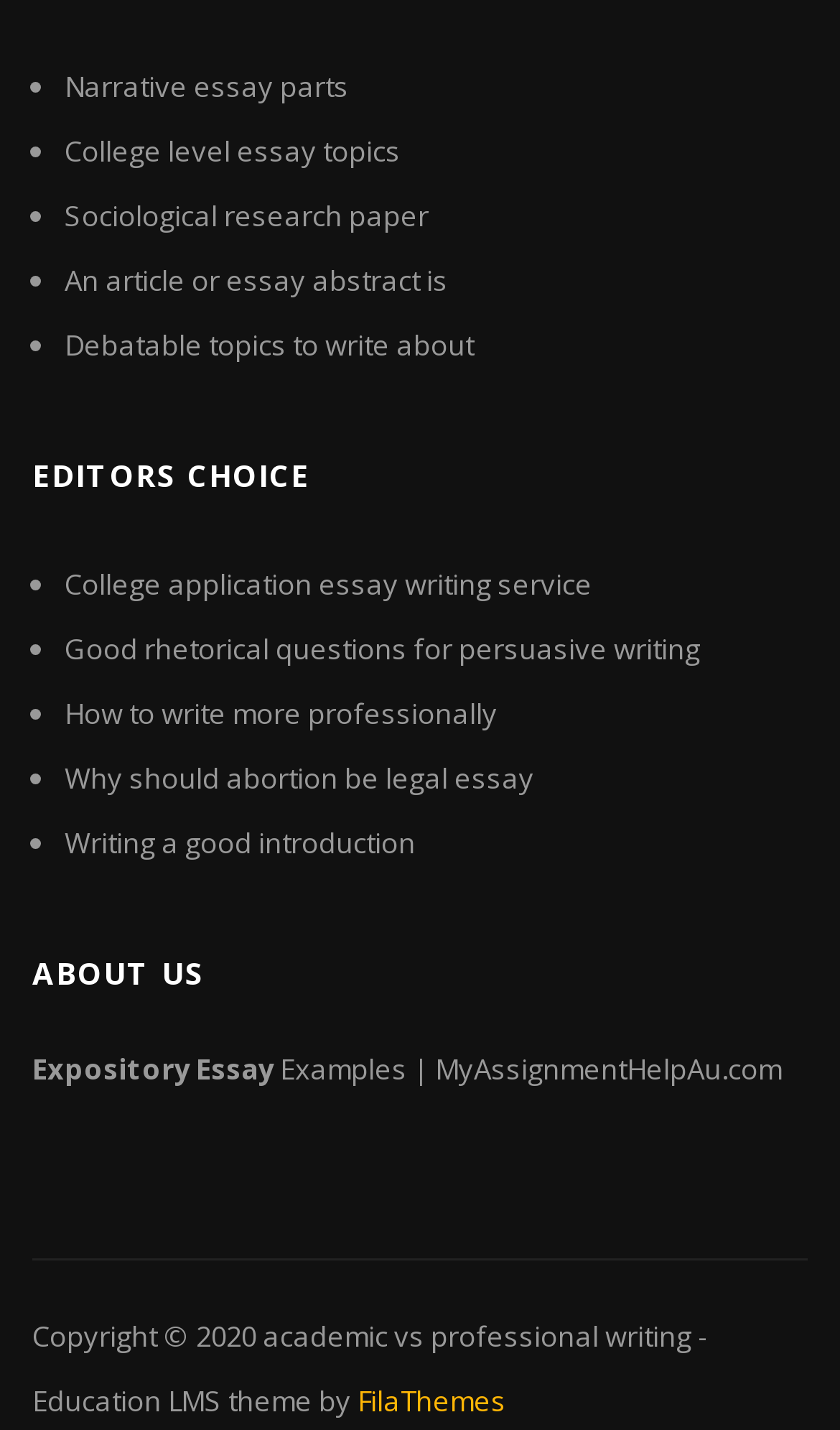Determine the bounding box coordinates for the region that must be clicked to execute the following instruction: "Read about 'EDITORS CHOICE'".

[0.038, 0.303, 0.962, 0.363]